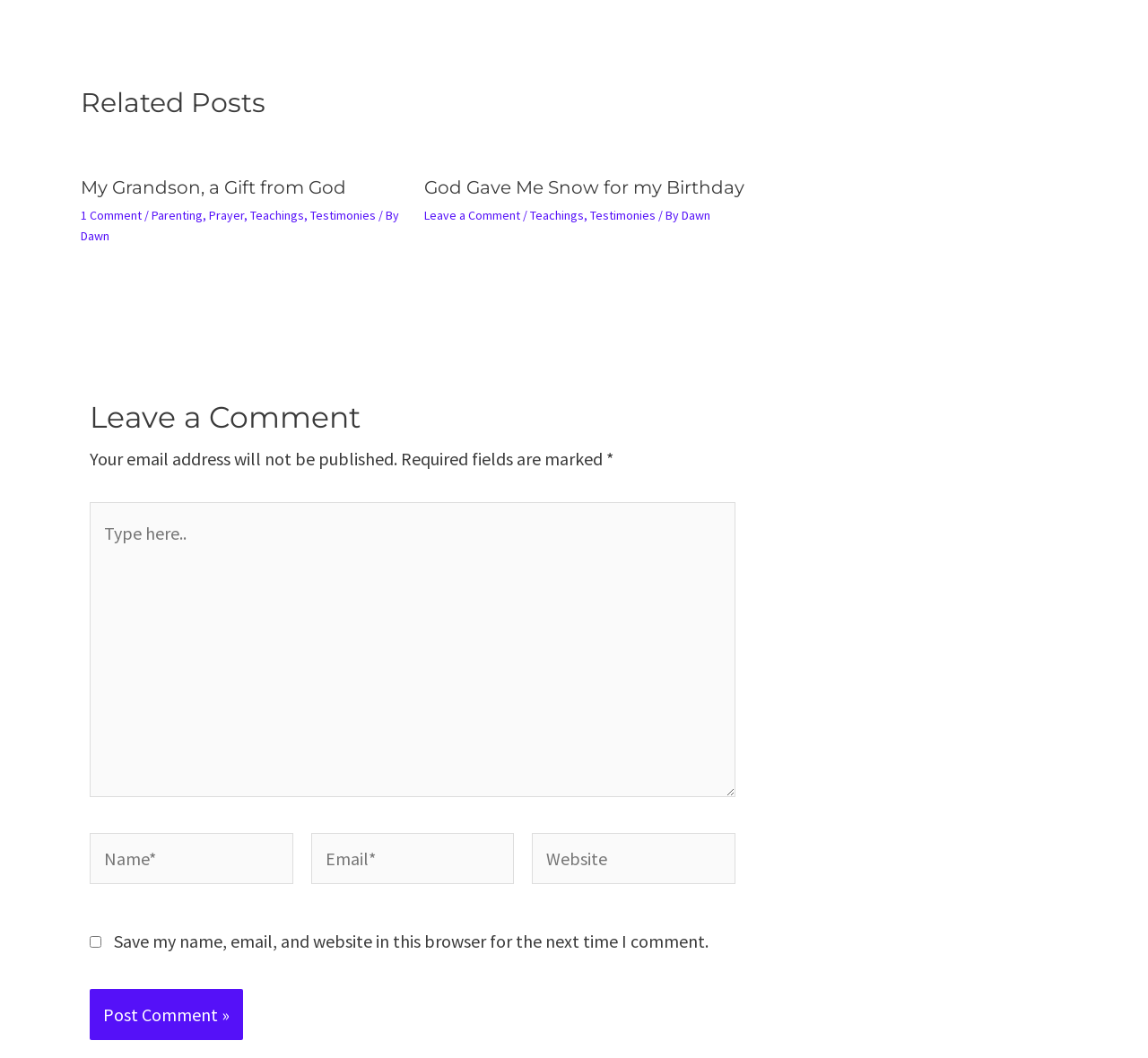Please specify the bounding box coordinates of the clickable section necessary to execute the following command: "Read the article about 'Construction accidents'".

None